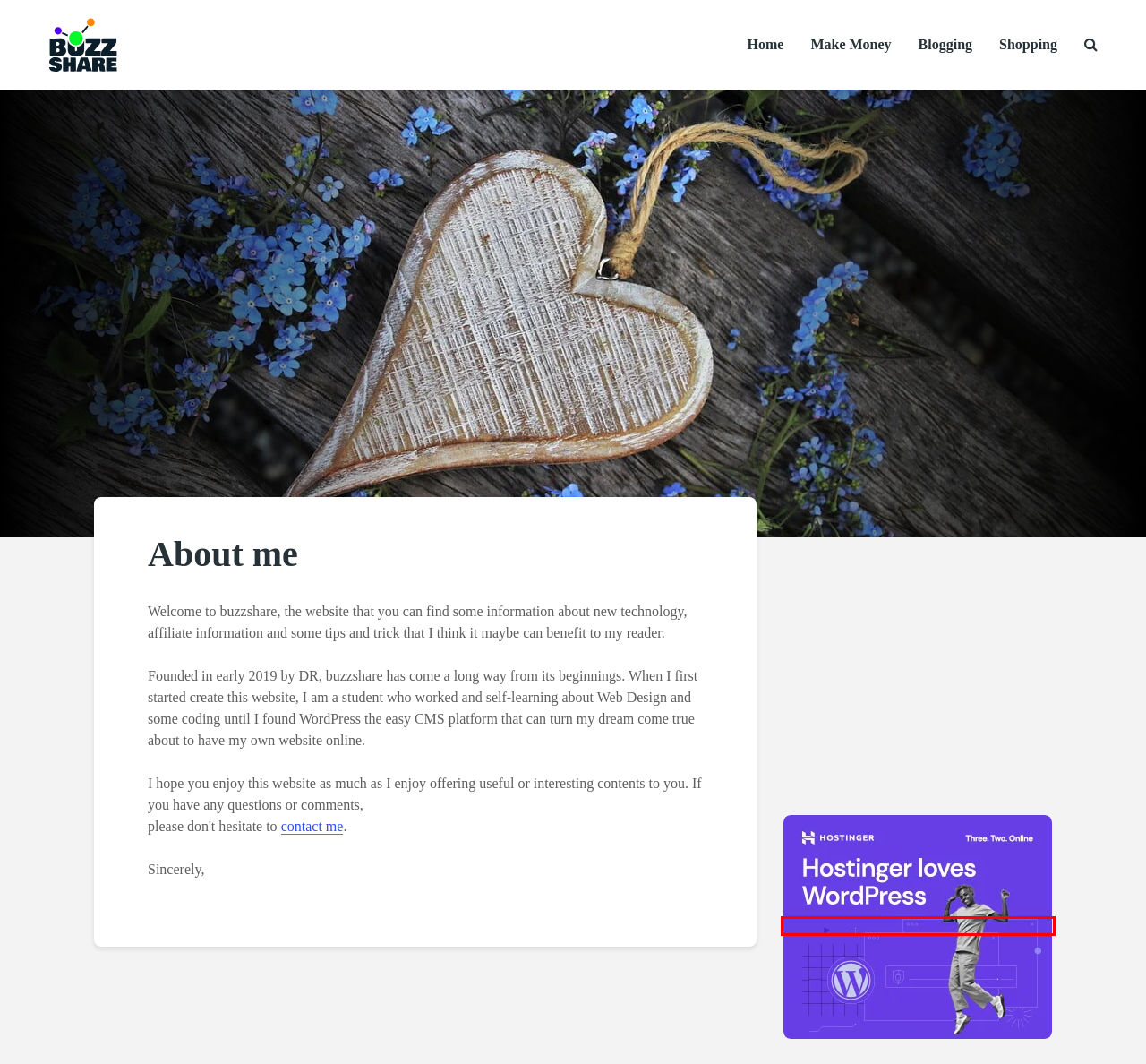Review the webpage screenshot and focus on the UI element within the red bounding box. Select the best-matching webpage description for the new webpage that follows after clicking the highlighted element. Here are the candidates:
A. Electronics - Buzzshare
B. Home - Buzzshare
C. Go Online With Hostinger
D. Domain & Hosting - Buzzshare
E. Shopping - Buzzshare
F. Make Money - Buzzshare
G. Health & Household - Buzzshare
H. Blogging - Buzzshare

C